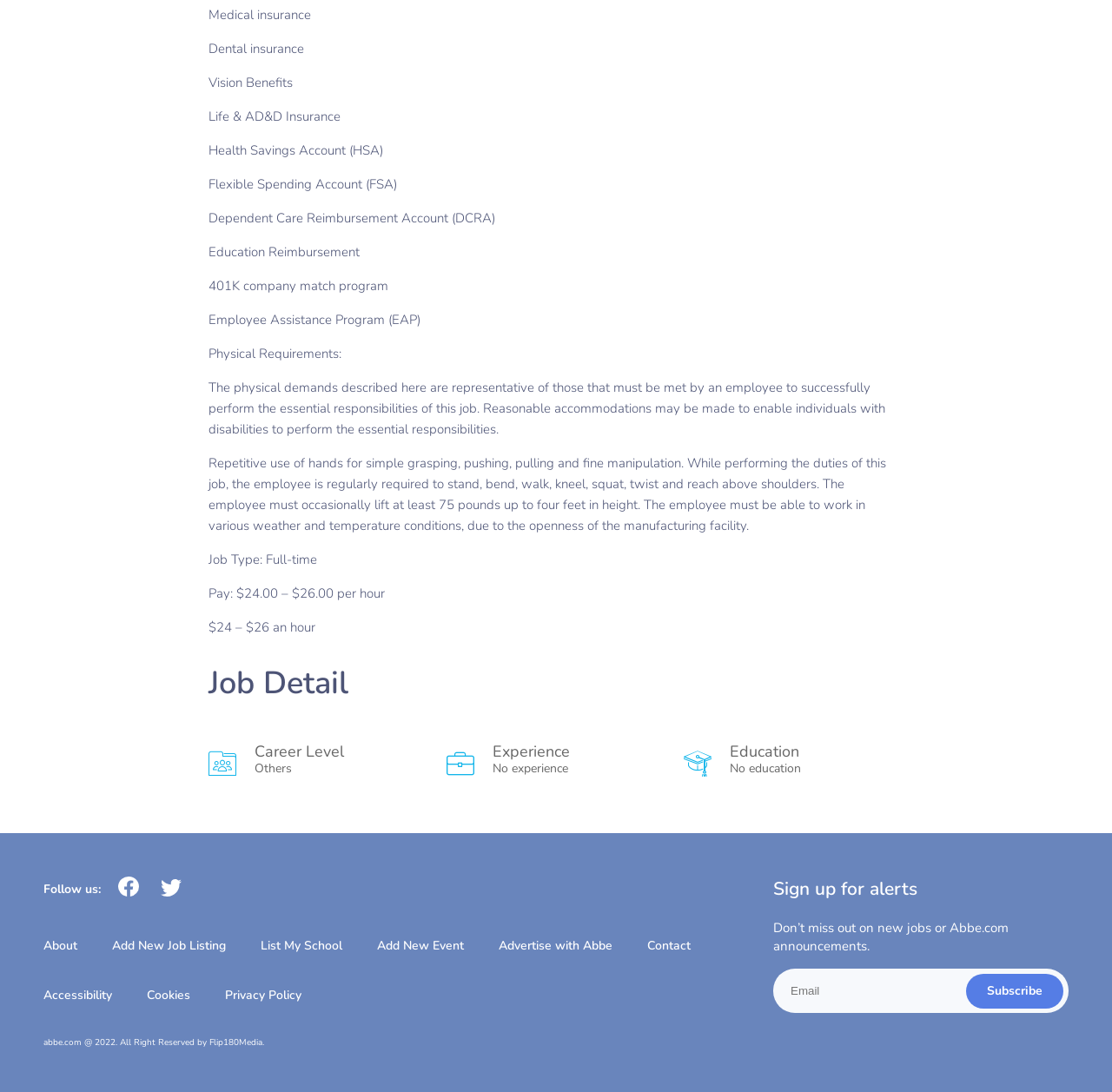Locate the bounding box coordinates of the element to click to perform the following action: 'Click on the 'Contact' link'. The coordinates should be given as four float values between 0 and 1, in the form of [left, top, right, bottom].

[0.582, 0.859, 0.621, 0.874]